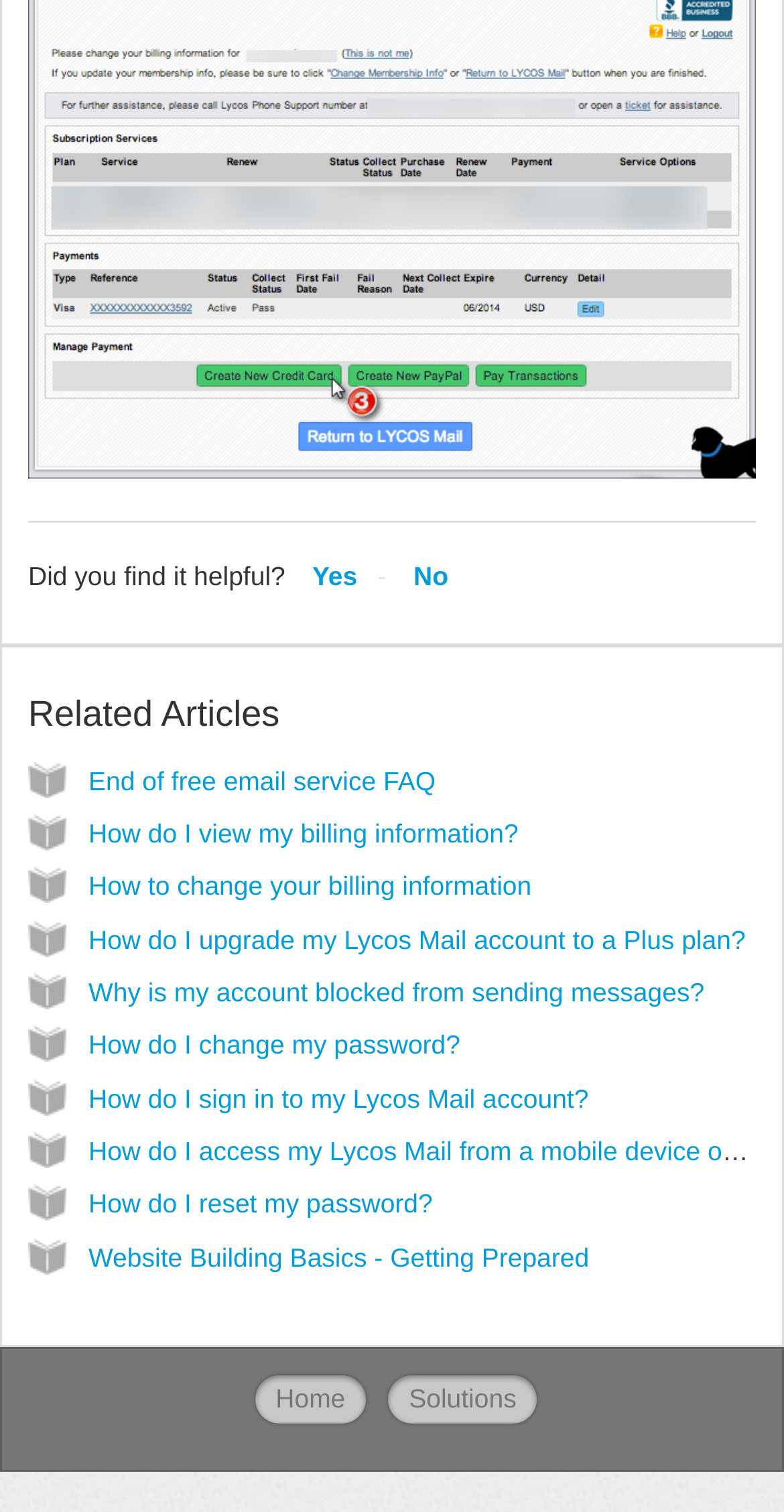Specify the bounding box coordinates of the region I need to click to perform the following instruction: "Go to 'Home'". The coordinates must be four float numbers in the range of 0 to 1, i.e., [left, top, right, bottom].

[0.326, 0.909, 0.466, 0.941]